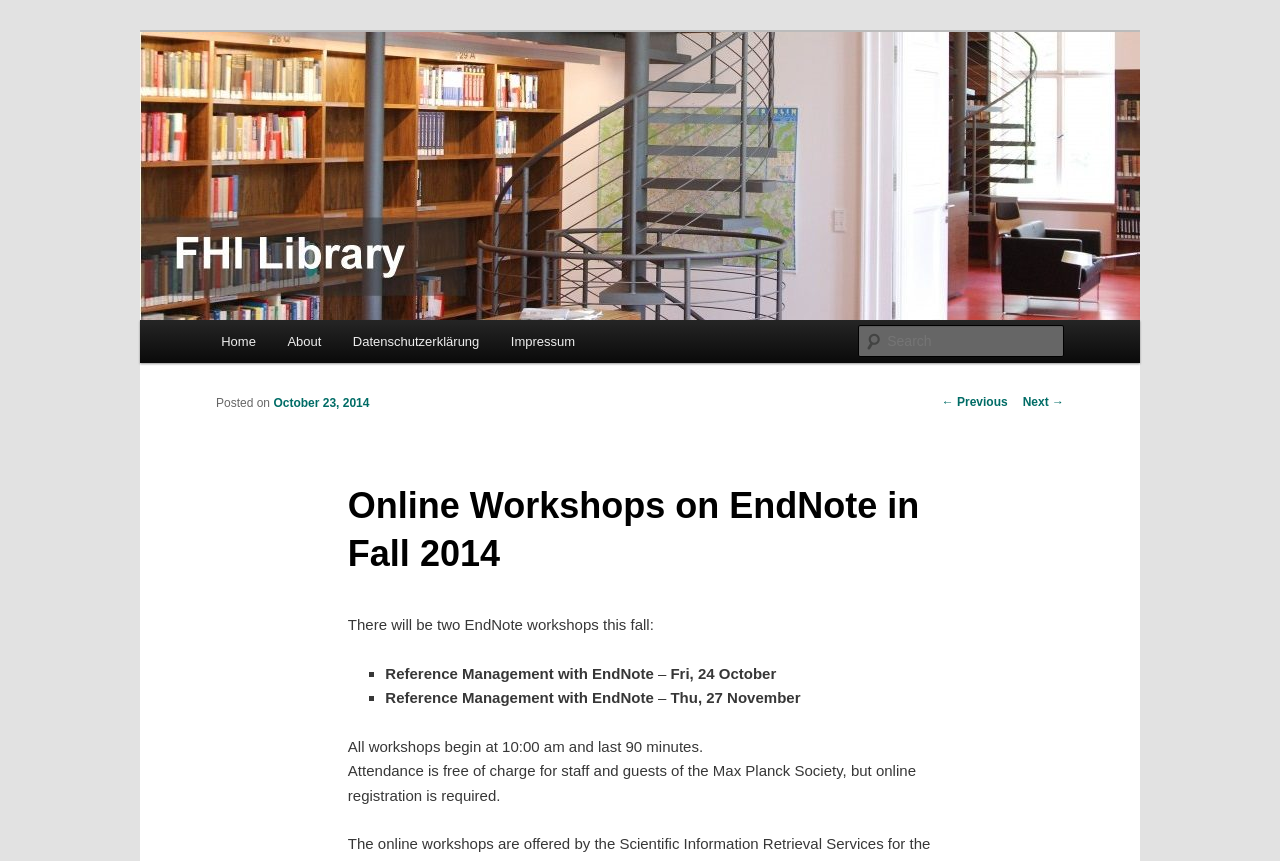How many EndNote workshops are offered?
Using the image as a reference, give an elaborate response to the question.

The webpage mentions that 'There will be two EndNote workshops this fall:' and then lists two workshops with dates and times.